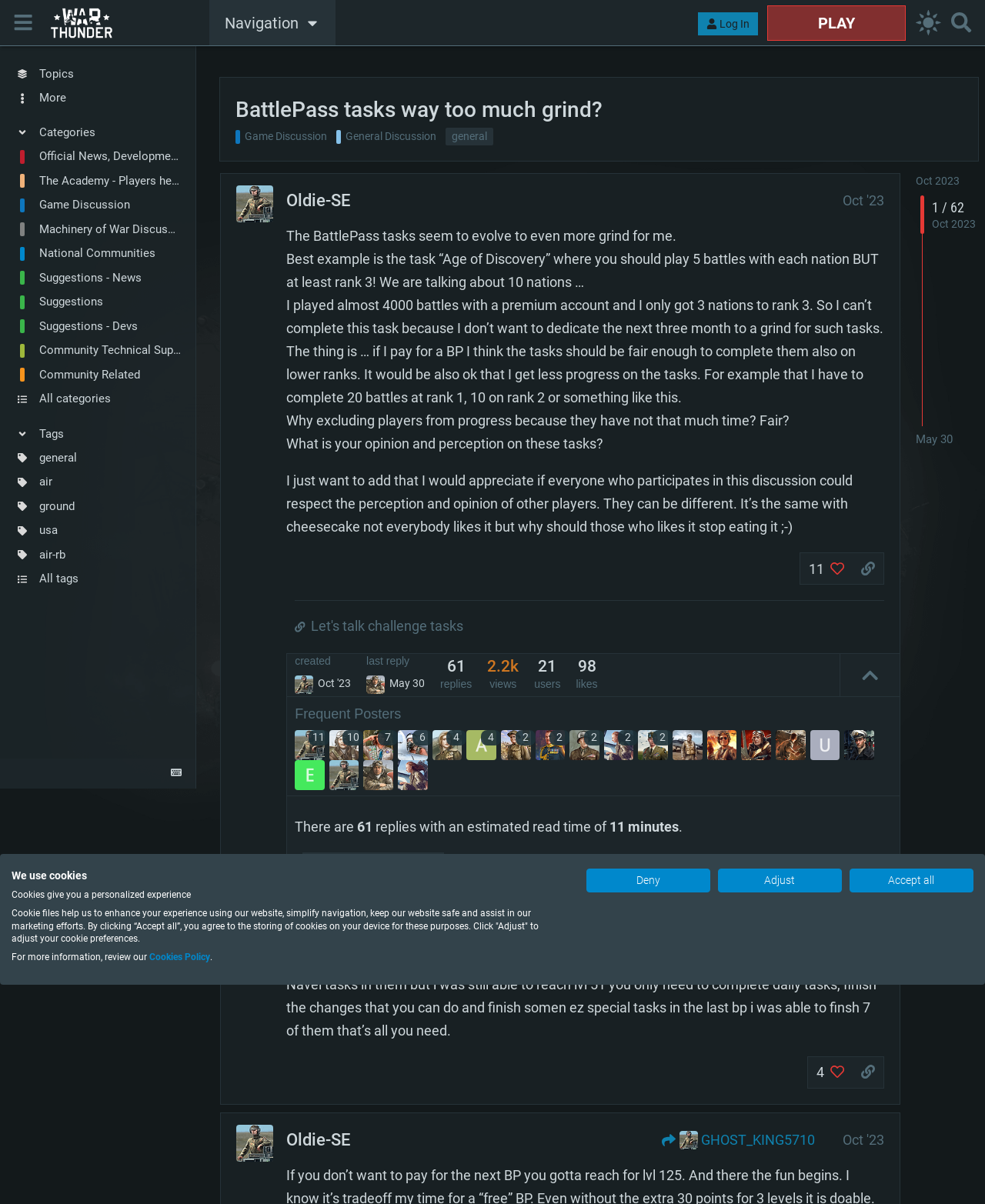Identify the bounding box coordinates of the clickable region to carry out the given instruction: "Read the post by 'Oldie-SE'".

[0.224, 0.144, 0.914, 0.74]